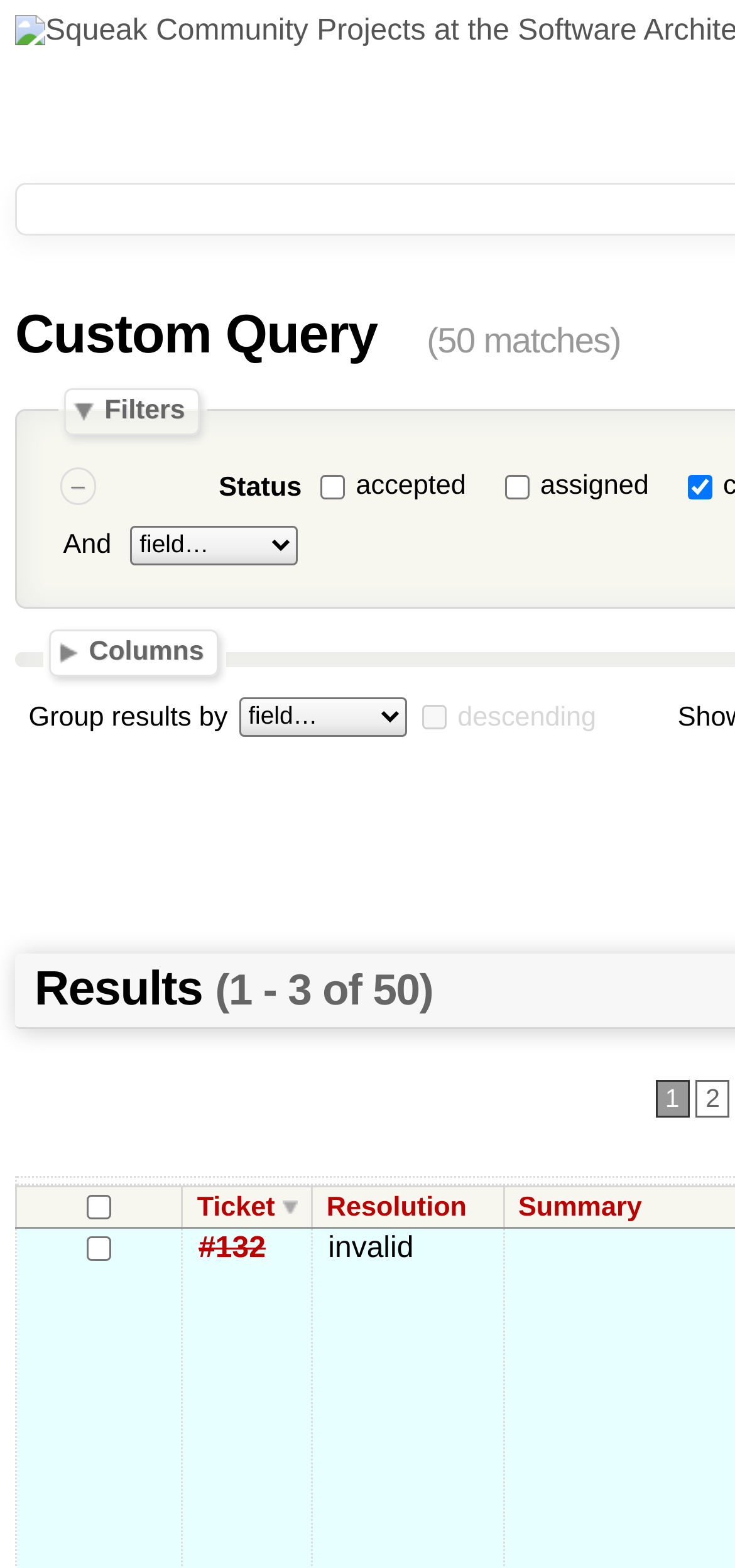How many columns are in the grid?
Provide a detailed answer to the question using information from the image.

I looked at the gridcell elements and saw that there are three column headers: 'Toggle group', 'Ticket', and 'Resolution'. This suggests that there are three columns in the grid.